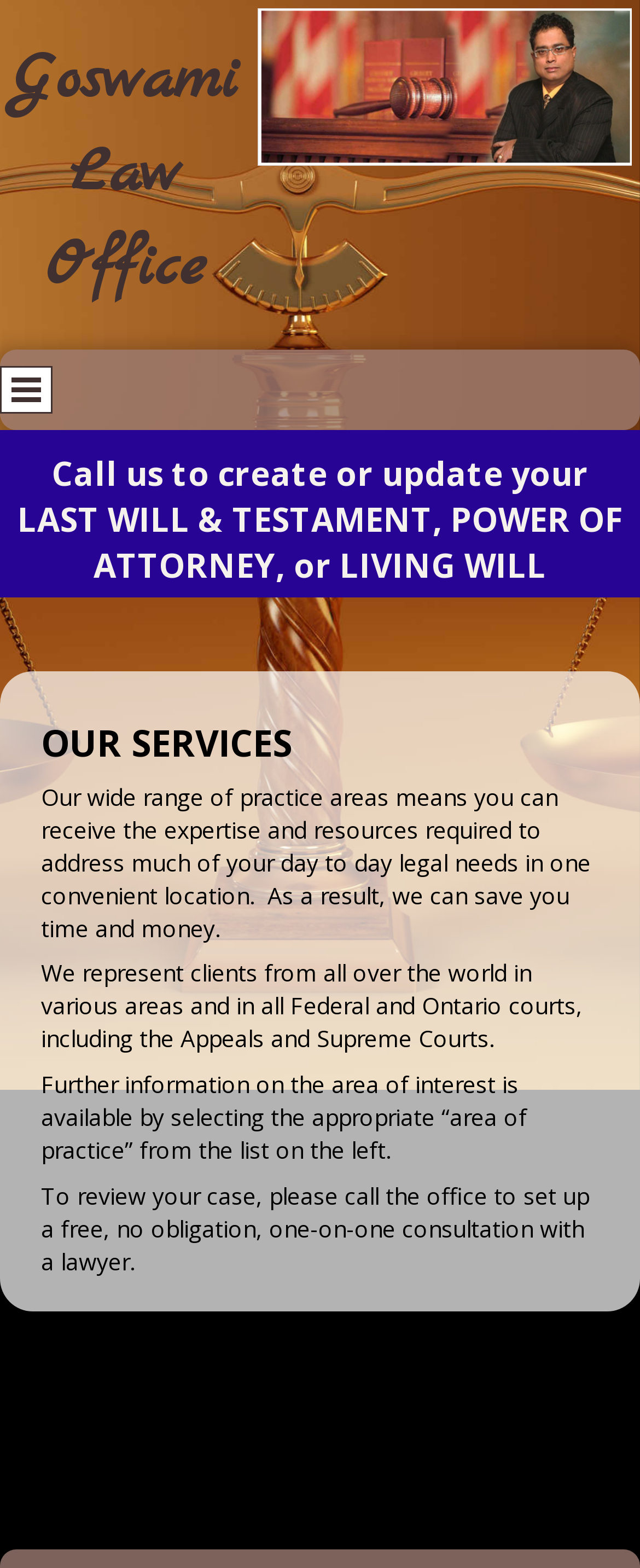What type of legal documents can be created or updated?
Please provide a comprehensive answer to the question based on the webpage screenshot.

The webpage mentions that you can call to create or update your LAST WILL & TESTAMENT, POWER OF ATTORNEY, or LIVING WILL, as stated in the static text element 'Call us to create or update your LAST WILL & TESTAMENT, POWER OF ATTORNEY, or LIVING WILL'.